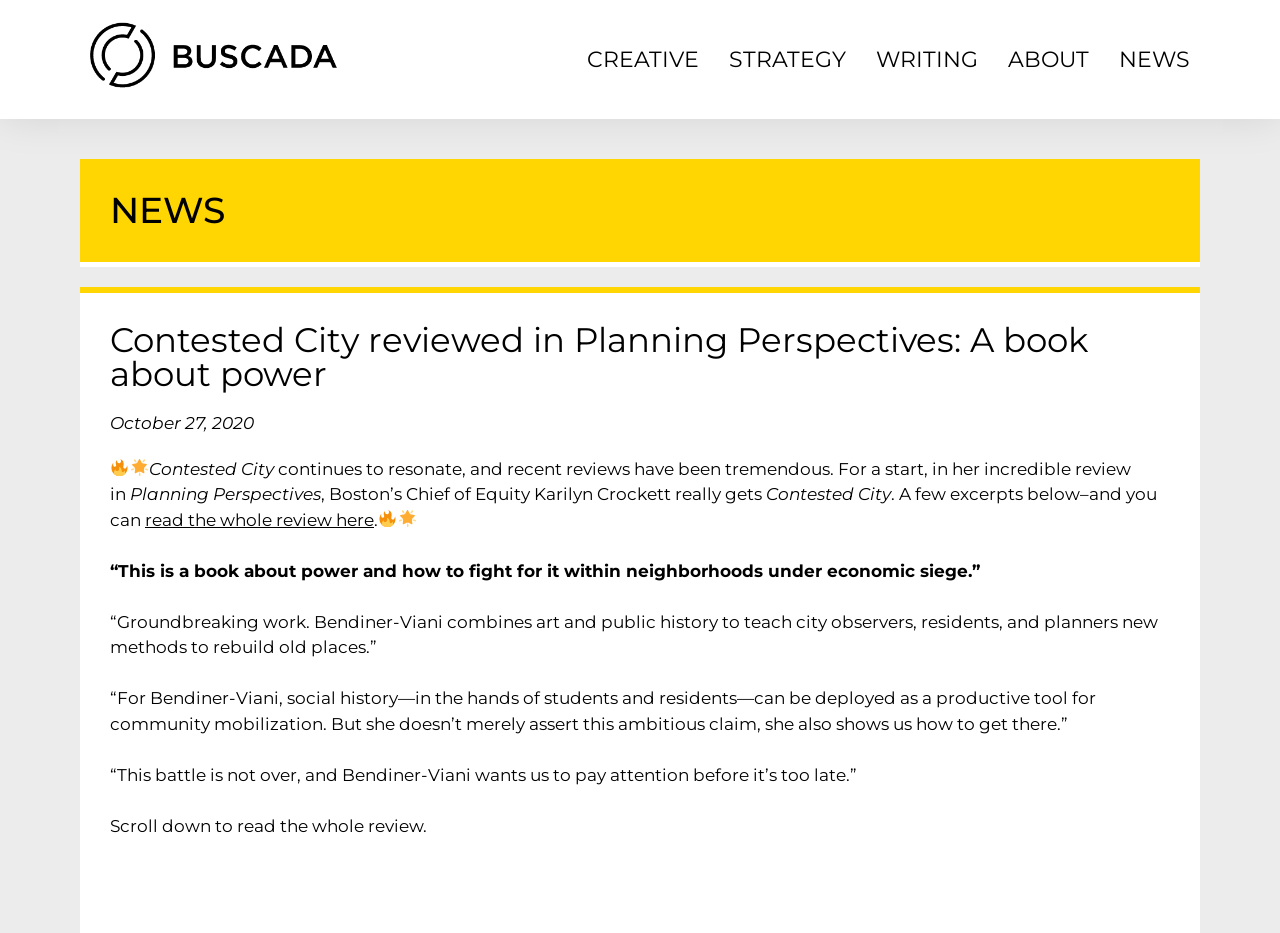What is the purpose of the social history mentioned in the review?
Analyze the image and provide a thorough answer to the question.

The question is asking about the purpose of the social history mentioned in the review of the book 'Contested City'. From the webpage, we can see that the review mentions that 'For Bendiner-Viani, social history—in the hands of students and residents—can be deployed as a productive tool for community mobilization.' Therefore, the answer is 'community mobilization'.